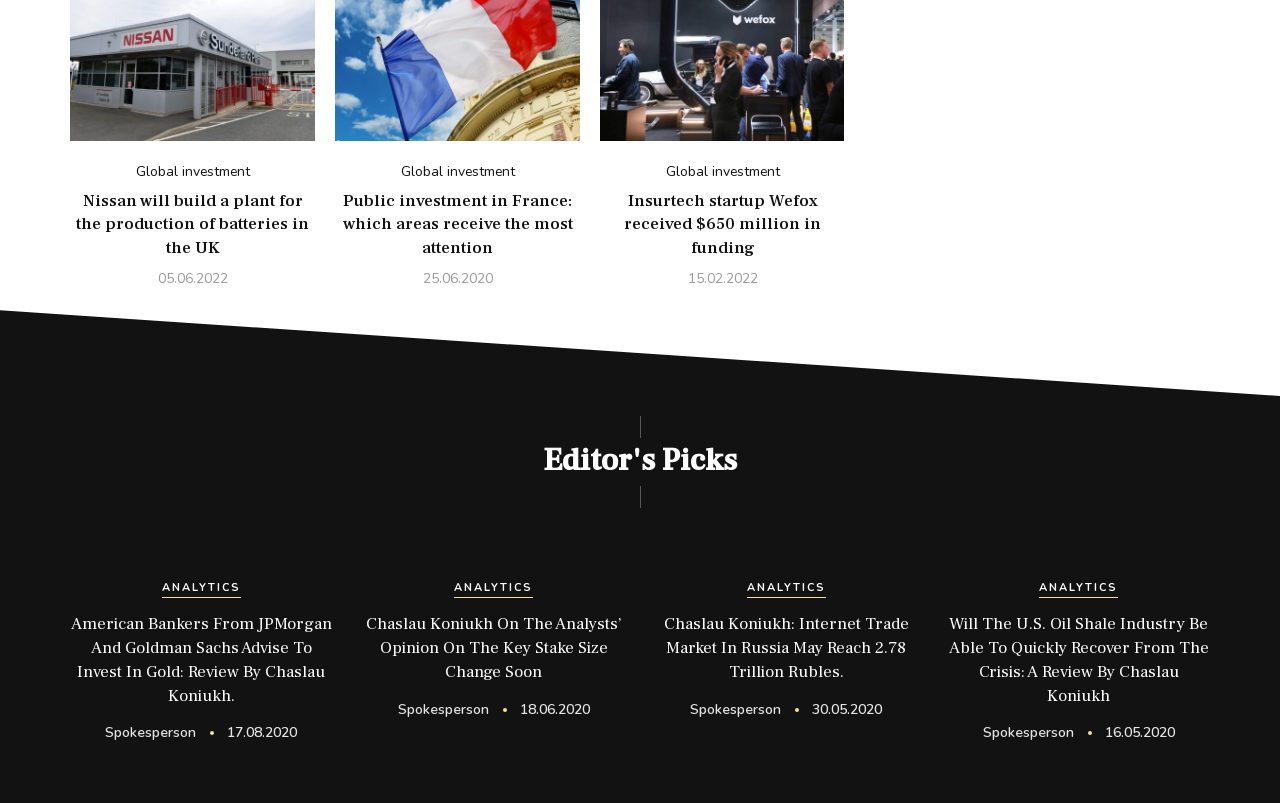What is the category of the link 'ANALYTICS'?
Answer with a single word or short phrase according to what you see in the image.

ANALYTICS